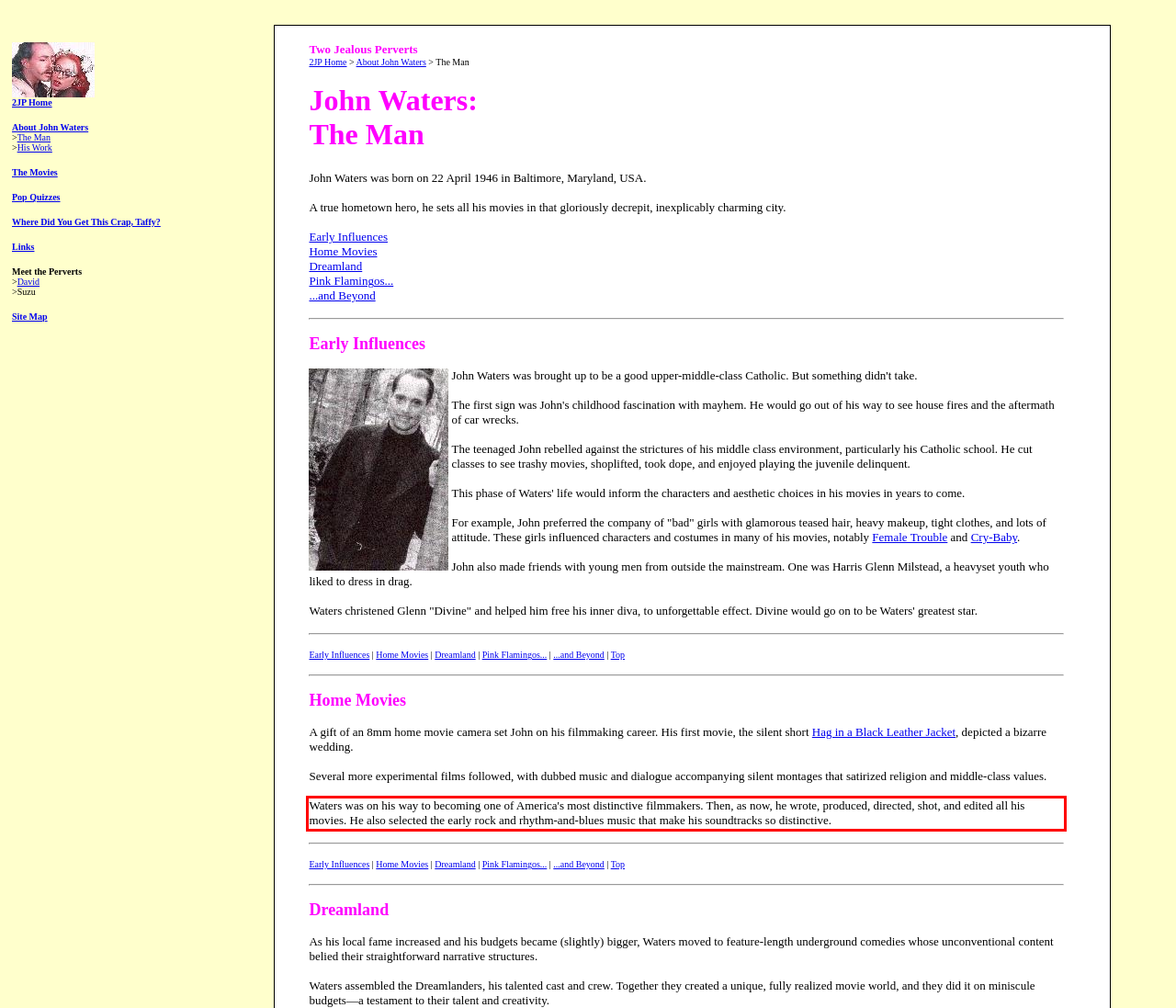You have a screenshot of a webpage, and there is a red bounding box around a UI element. Utilize OCR to extract the text within this red bounding box.

Waters was on his way to becoming one of America's most distinctive filmmakers. Then, as now, he wrote, produced, directed, shot, and edited all his movies. He also selected the early rock and rhythm-and-blues music that make his soundtracks so distinctive.